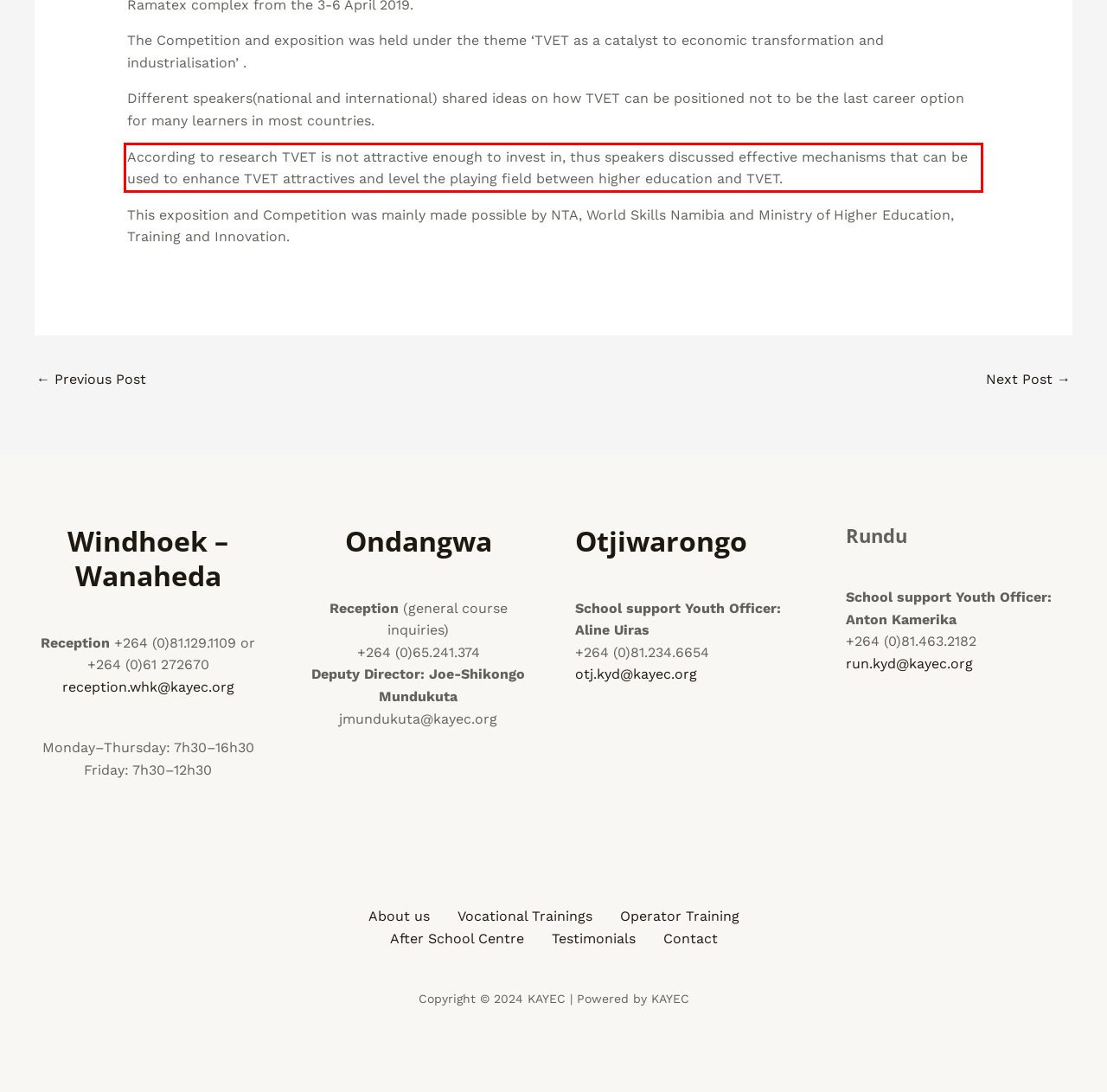Using the provided screenshot, read and generate the text content within the red-bordered area.

According to research TVET is not attractive enough to invest in, thus speakers discussed effective mechanisms that can be used to enhance TVET attractives and level the playing field between higher education and TVET.